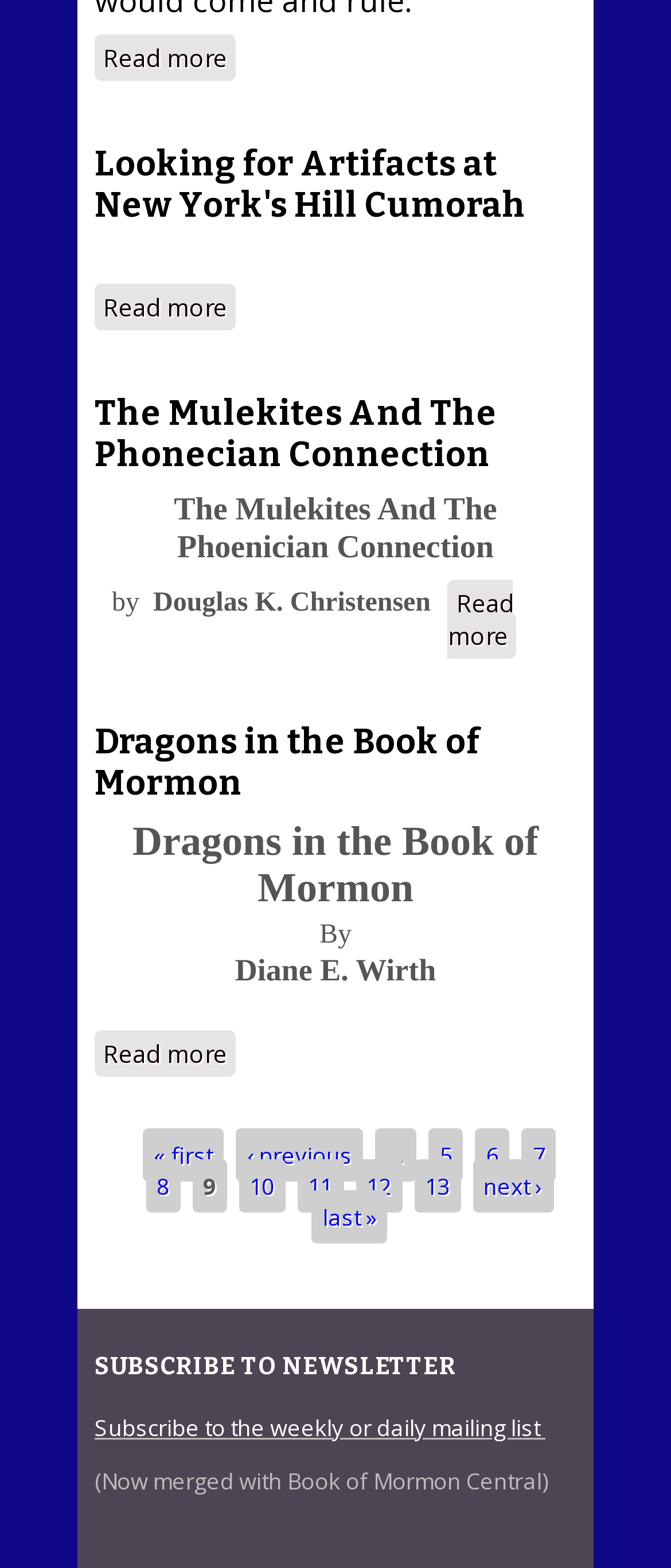How many pages are there in total?
Provide a detailed and well-explained answer to the question.

I found the number of pages by looking at the links with page numbers at the bottom of the webpage, which go up to 13.